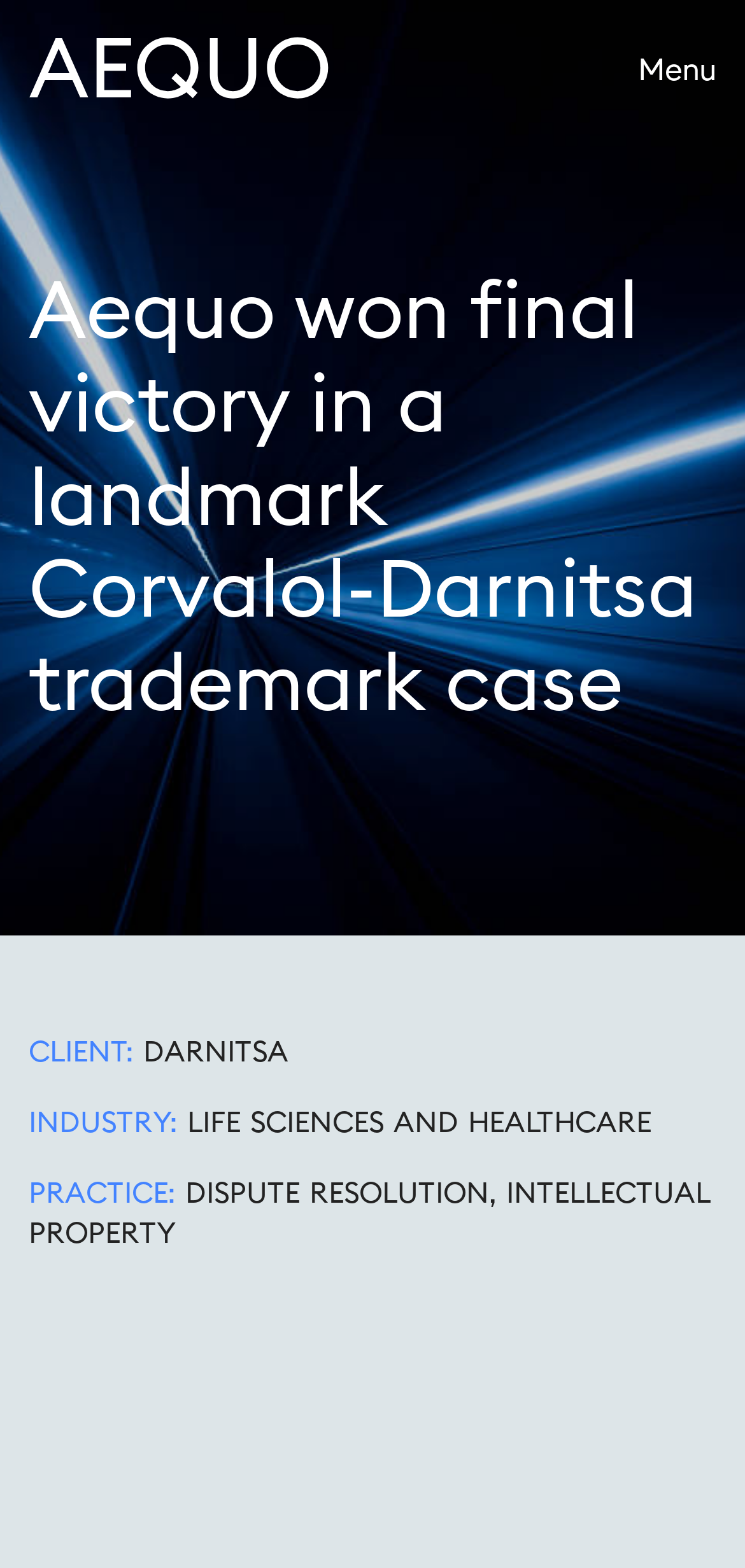Provide the bounding box coordinates for the UI element described in this sentence: "parent_node: Menu". The coordinates should be four float values between 0 and 1, i.e., [left, top, right, bottom].

[0.038, 0.023, 0.442, 0.065]